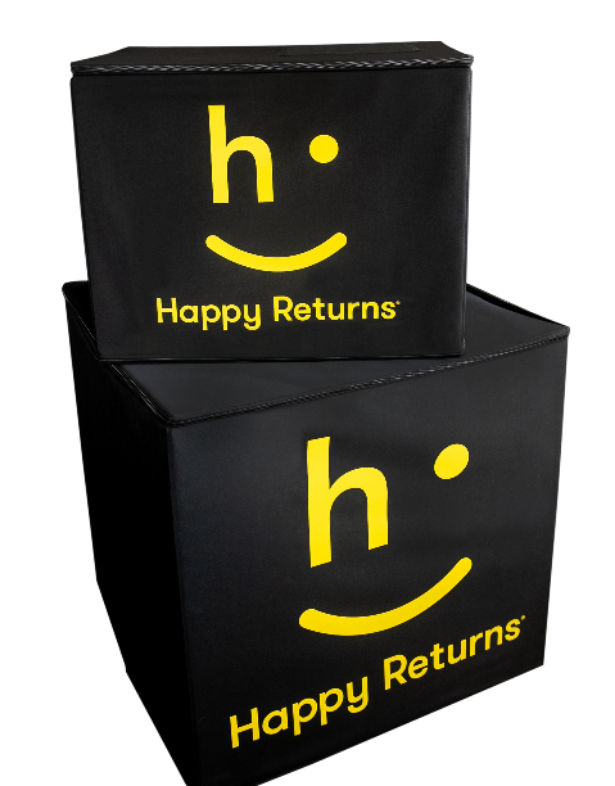Provide a brief response using a word or short phrase to this question:
What is the goal of using these totes?

To reduce cardboard waste